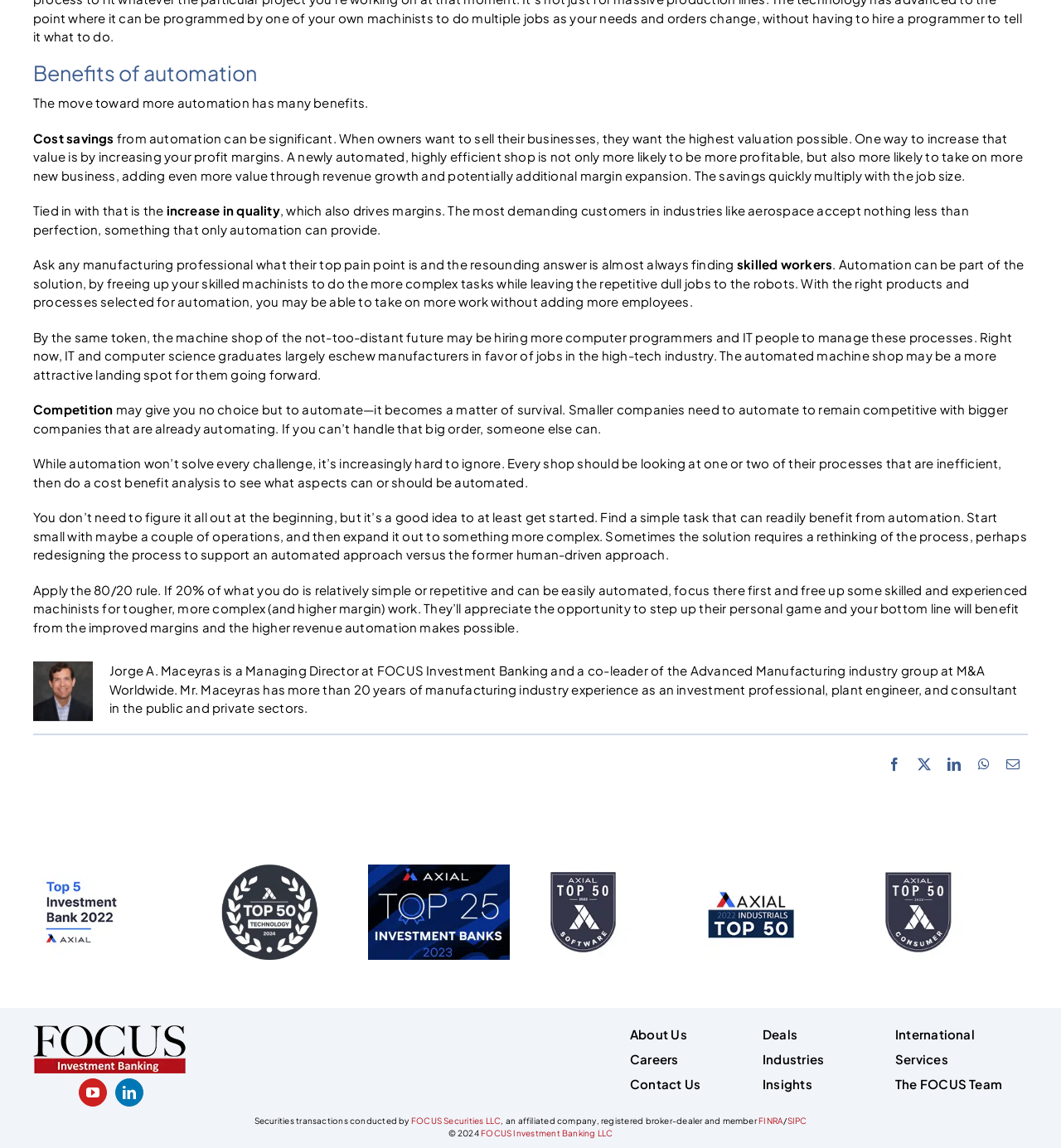Can you find the bounding box coordinates for the element to click on to achieve the instruction: "Enter your name in the 'Name' field"?

None